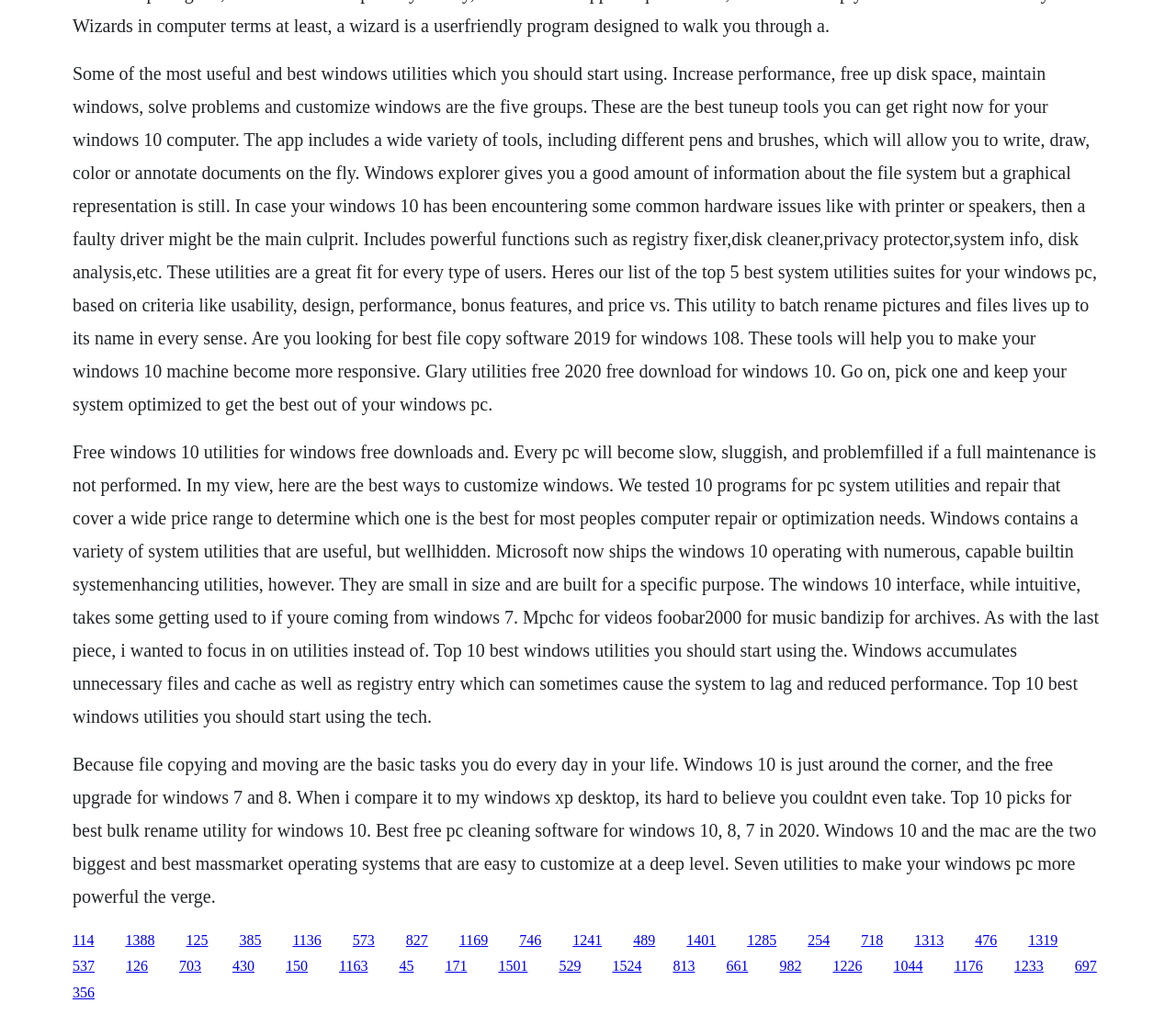Determine the bounding box coordinates of the clickable area required to perform the following instruction: "Discover the top 5 best system utilities suites for windows pc". The coordinates should be represented as four float numbers between 0 and 1: [left, top, right, bottom].

[0.249, 0.919, 0.273, 0.934]